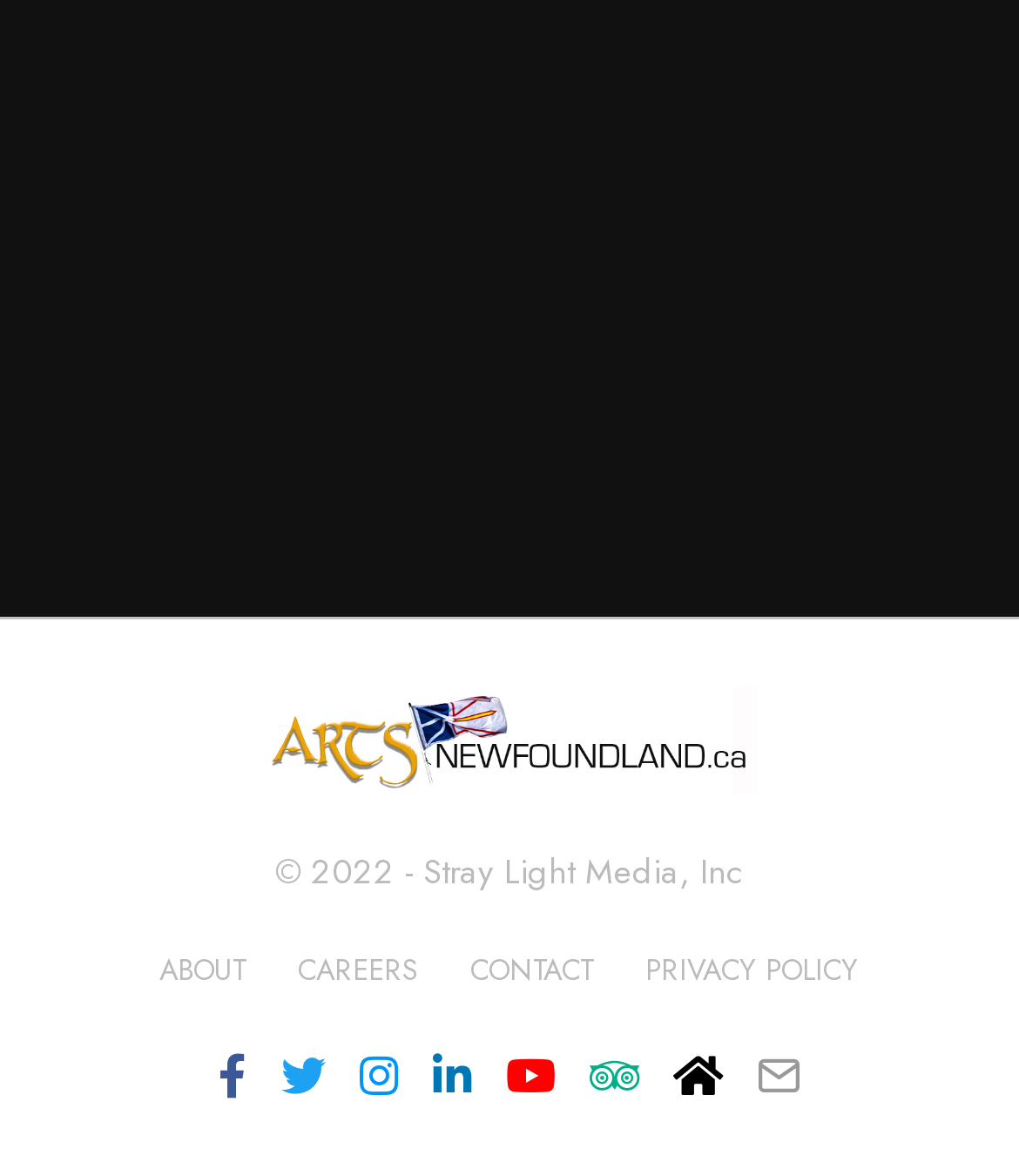How many links are there in the footer?
Answer the question with detailed information derived from the image.

There are 11 links in the footer of the webpage, including the main navigation links 'ABOUT', 'CAREERS', 'CONTACT', 'PRIVACY POLICY', and 7 social media links.